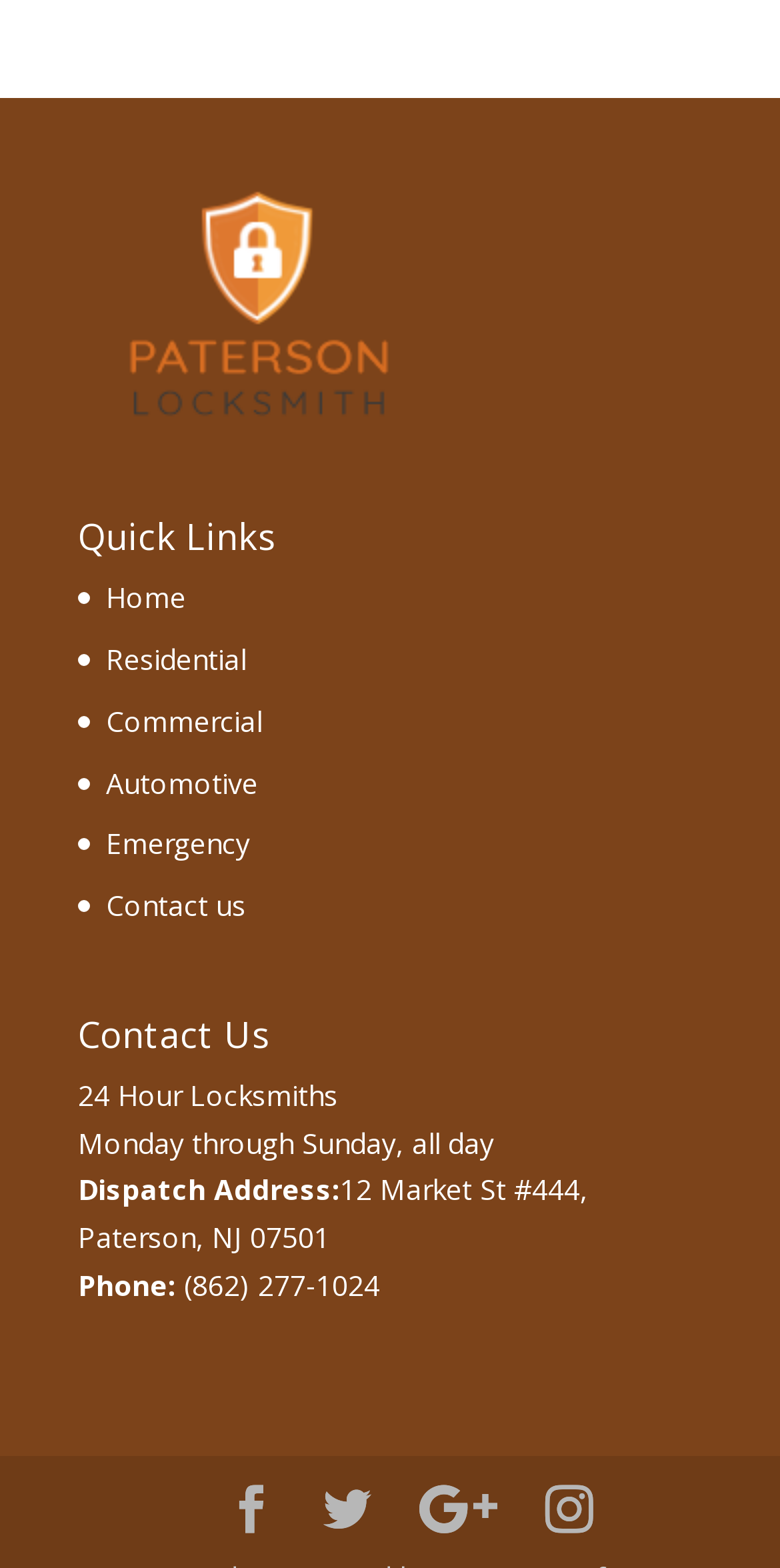Please find the bounding box coordinates of the element that must be clicked to perform the given instruction: "Explore how to outsource IT growth". The coordinates should be four float numbers from 0 to 1, i.e., [left, top, right, bottom].

None